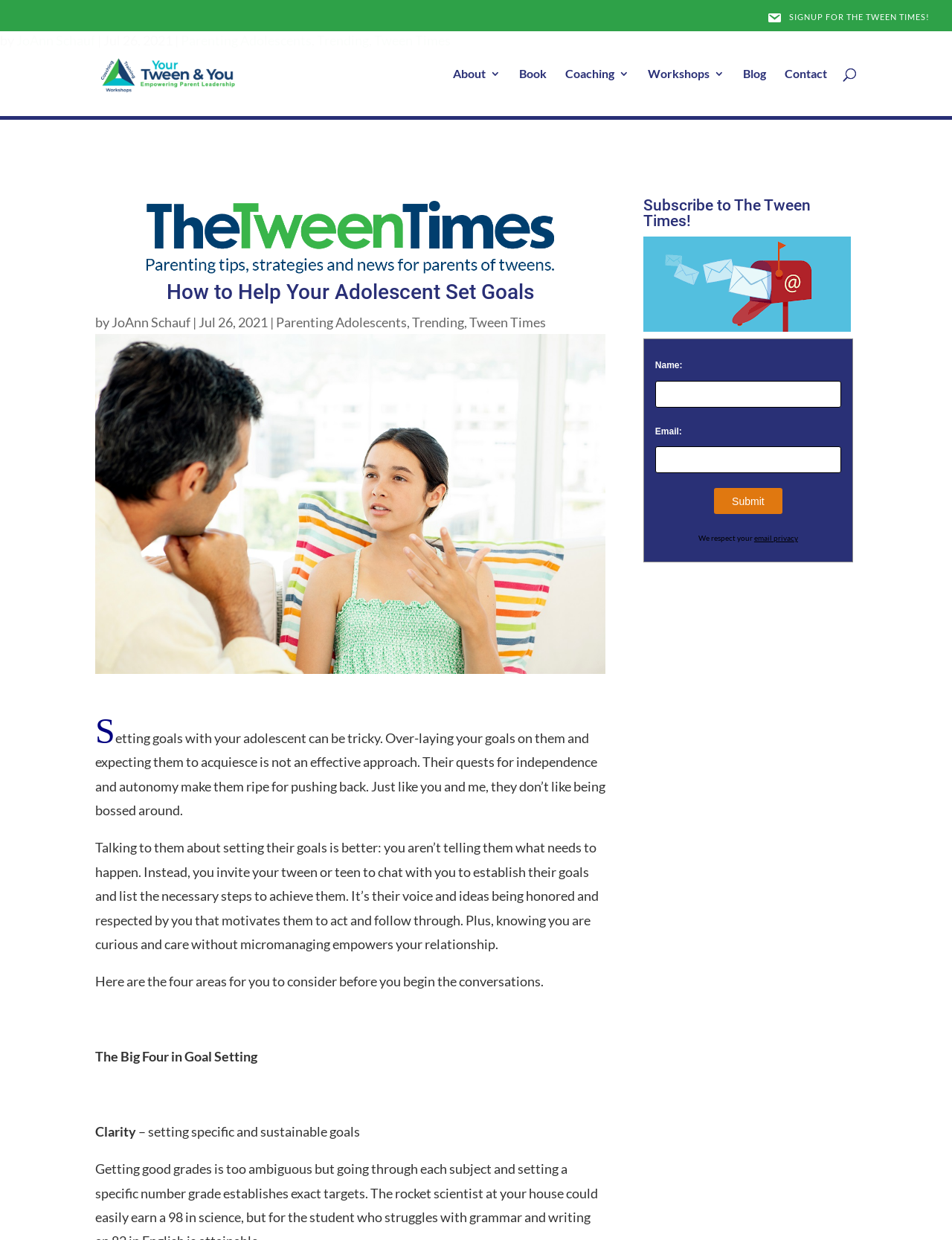What are the four areas to consider before starting conversations about goal setting?
Please respond to the question with a detailed and thorough explanation.

The article mentions that there are four areas to consider before starting conversations about goal setting, which are referred to as 'The Big Four in Goal Setting'.